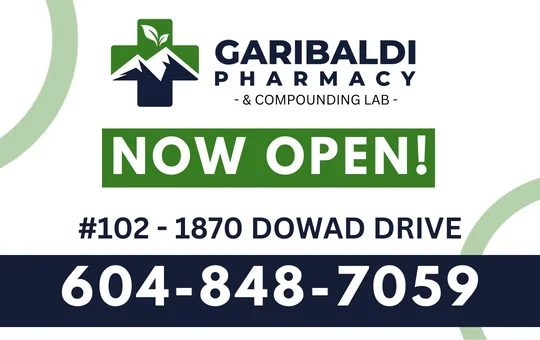Generate a detailed narrative of the image.

This image is an announcement for Garibaldi Pharmacy, showcasing its new opening with a bright and inviting design. The pharmacy's name is prominently displayed at the top in bold, navy blue letters, accompanied by the tagline "NOW OPEN!" highlighted in a vibrant green box, making the announcement stand out. Below the pharmacy name, there's additional information indicating its location at #102 - 1870 Dowad Drive, followed by the contact phone number, 604-848-7059. The layout features a medical symbol incorporating a leaf and mountain graphic, underscoring the pharmacy's commitment to health and wellness in a visually appealing manner. The overall composition conveys a warm welcome to the community, inviting customers to visit the newly established location.